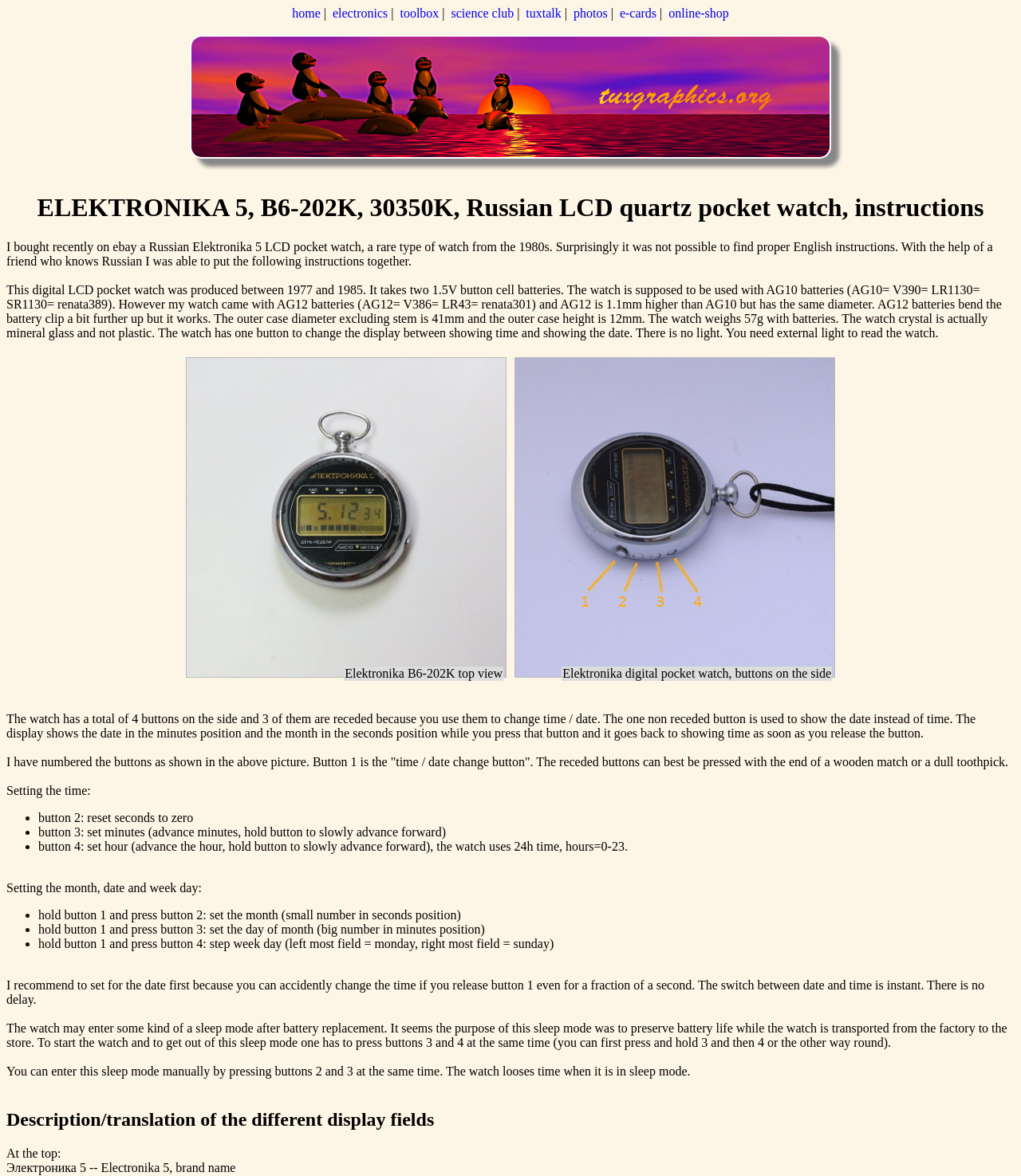Can you give a comprehensive explanation to the question given the content of the image?
What is the brand name of the watch?

The webpage displays the brand name 'Electronika 5' at the top of the watch's display, which is translated to 'Электроника 5' in Russian.